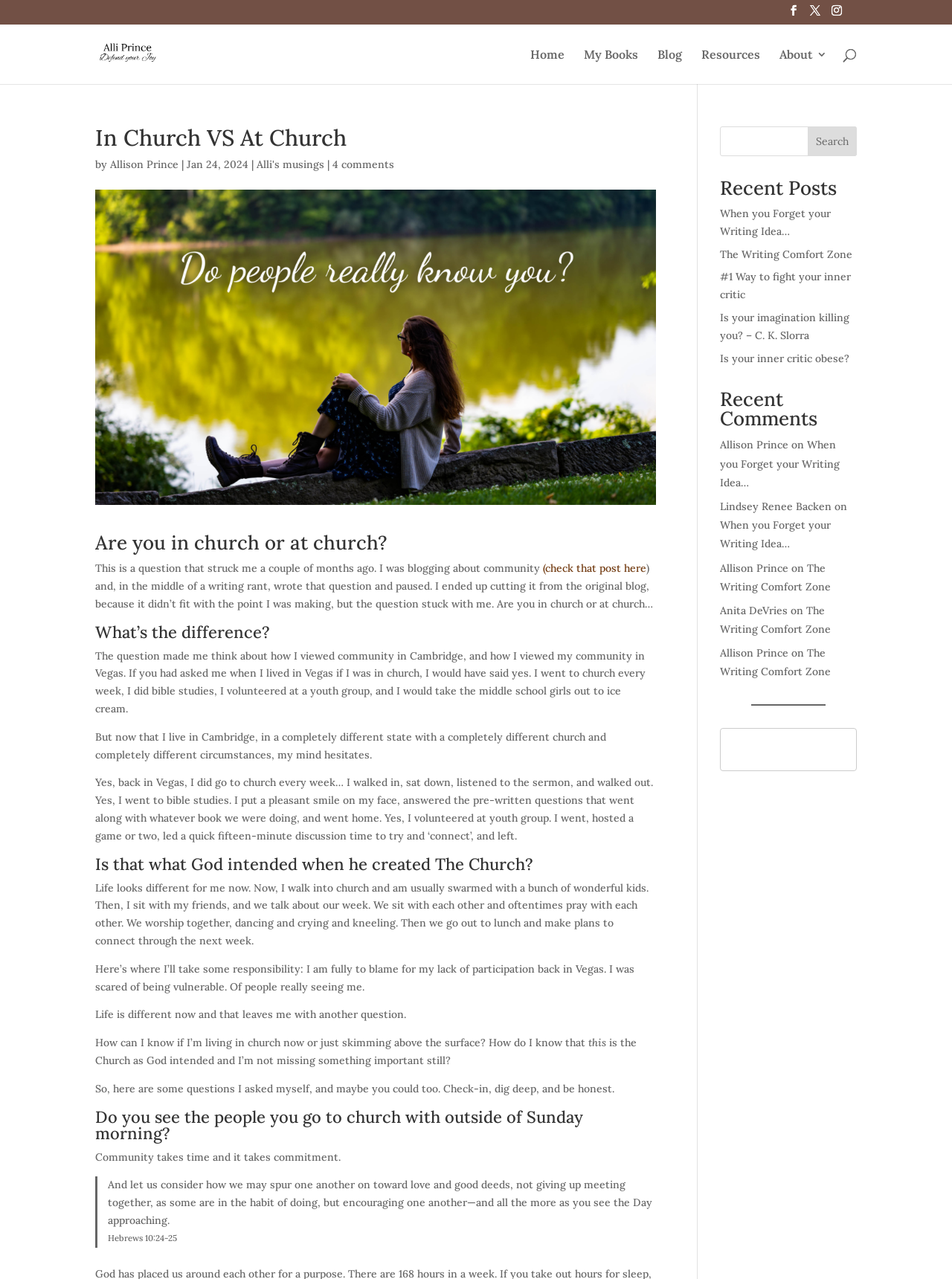Can you specify the bounding box coordinates of the area that needs to be clicked to fulfill the following instruction: "Contact Us"?

None